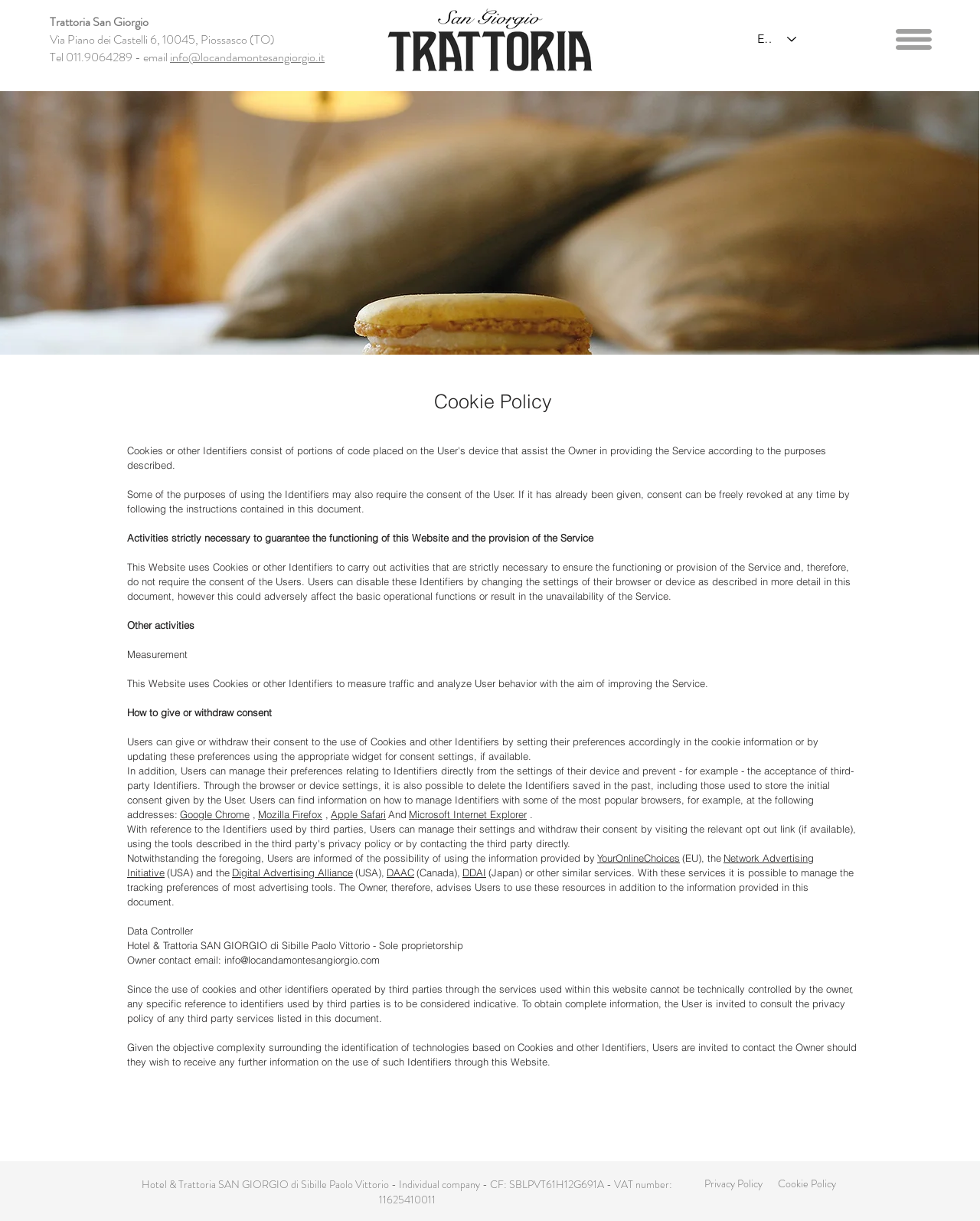What is the data controller of this website? Examine the screenshot and reply using just one word or a brief phrase.

Hotel & Trattoria SAN GIORGIO di Sibille Paolo Vittorio